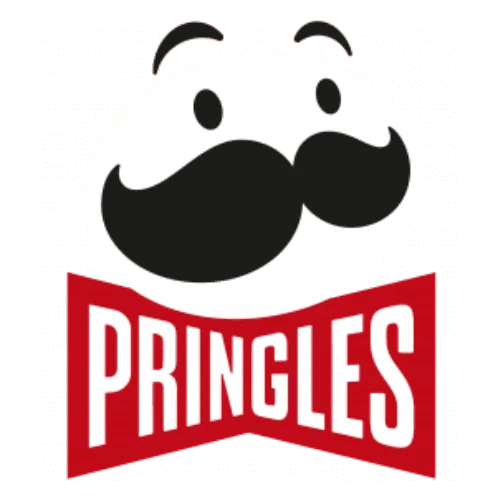What is the distinctive feature of the brand's mascot?
Based on the screenshot, provide your answer in one word or phrase.

Large mustache